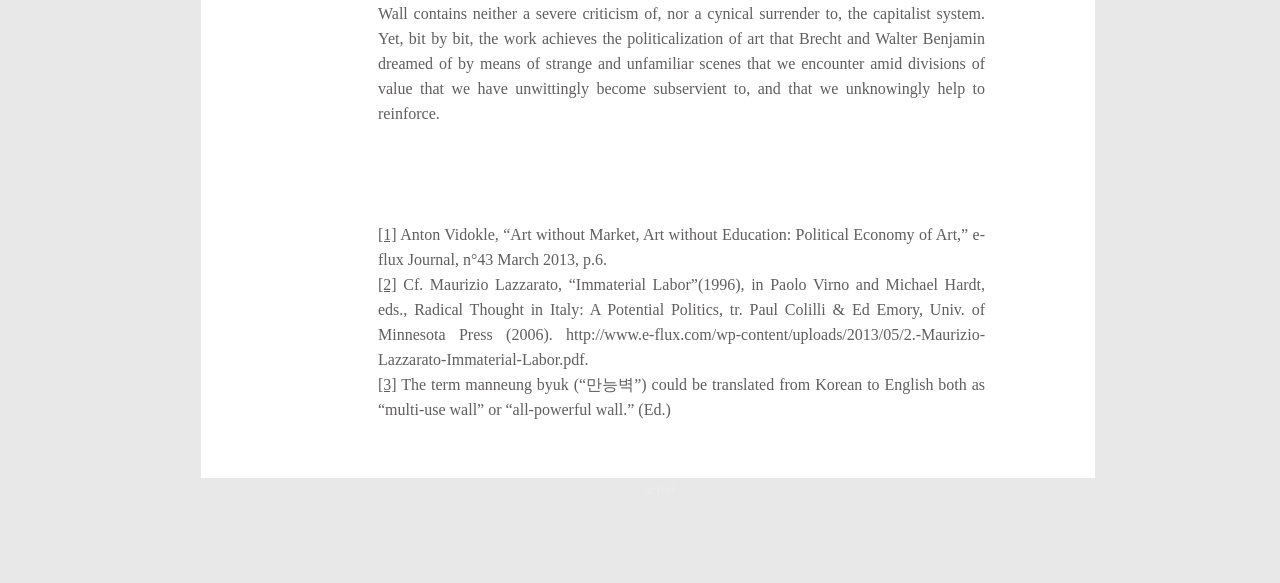Extract the bounding box coordinates for the UI element described by the text: "Nurse Change Project". The coordinates should be in the form of [left, top, right, bottom] with values between 0 and 1.

None